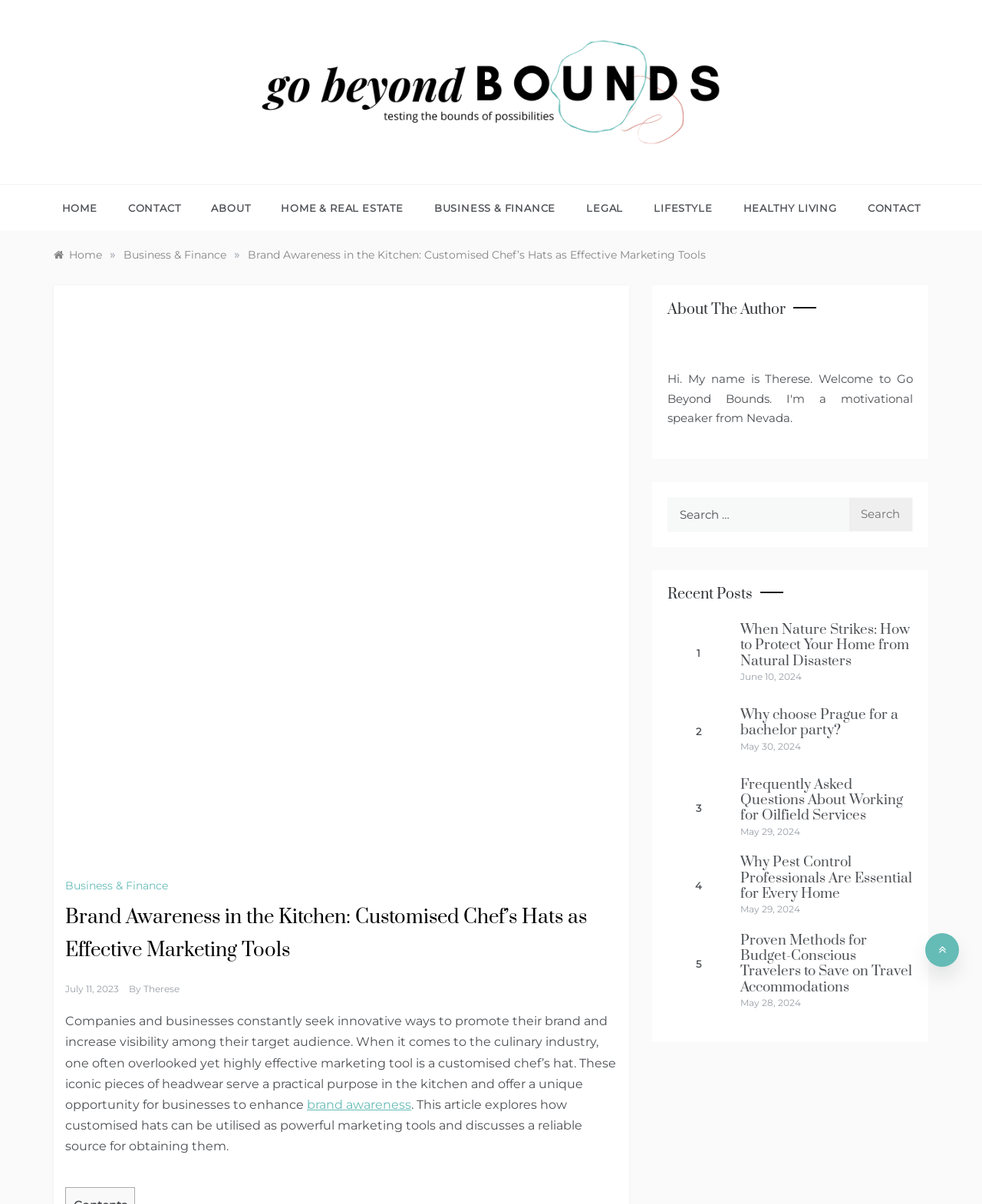What is the name of the website?
Using the image, respond with a single word or phrase.

Go Beyond Bounds